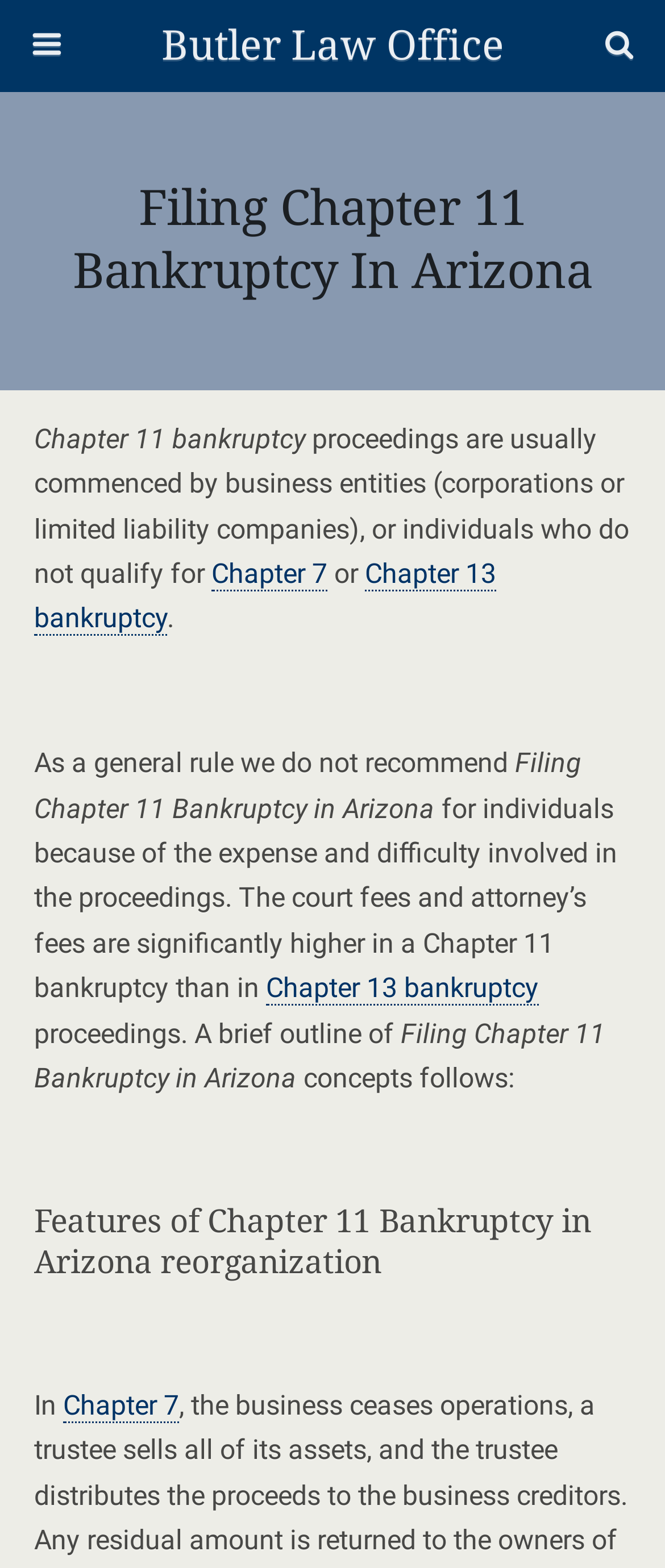What is the alternative to Chapter 11 bankruptcy for individuals?
Look at the image and answer the question with a single word or phrase.

Chapter 13